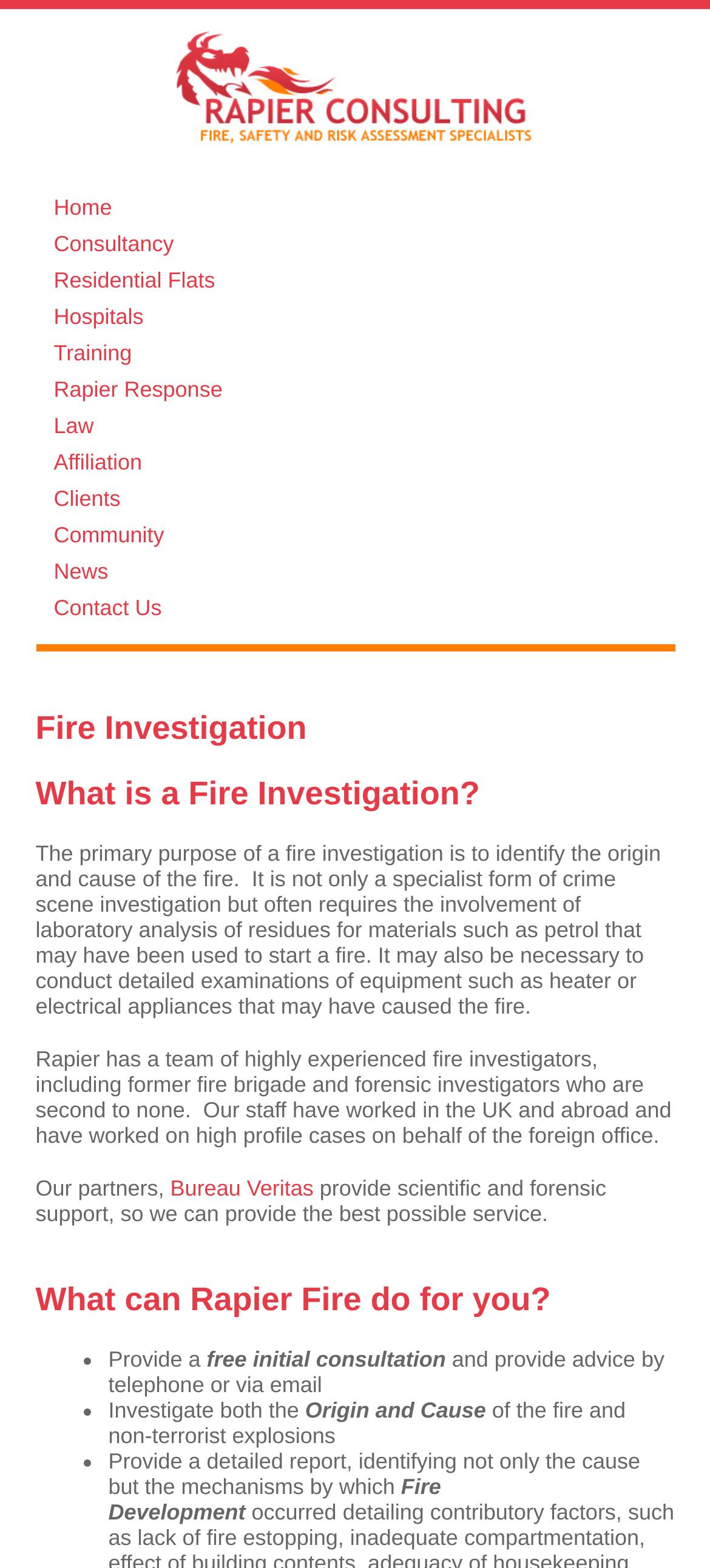Find and provide the bounding box coordinates for the UI element described with: "Contact Us".

[0.05, 0.376, 0.95, 0.399]